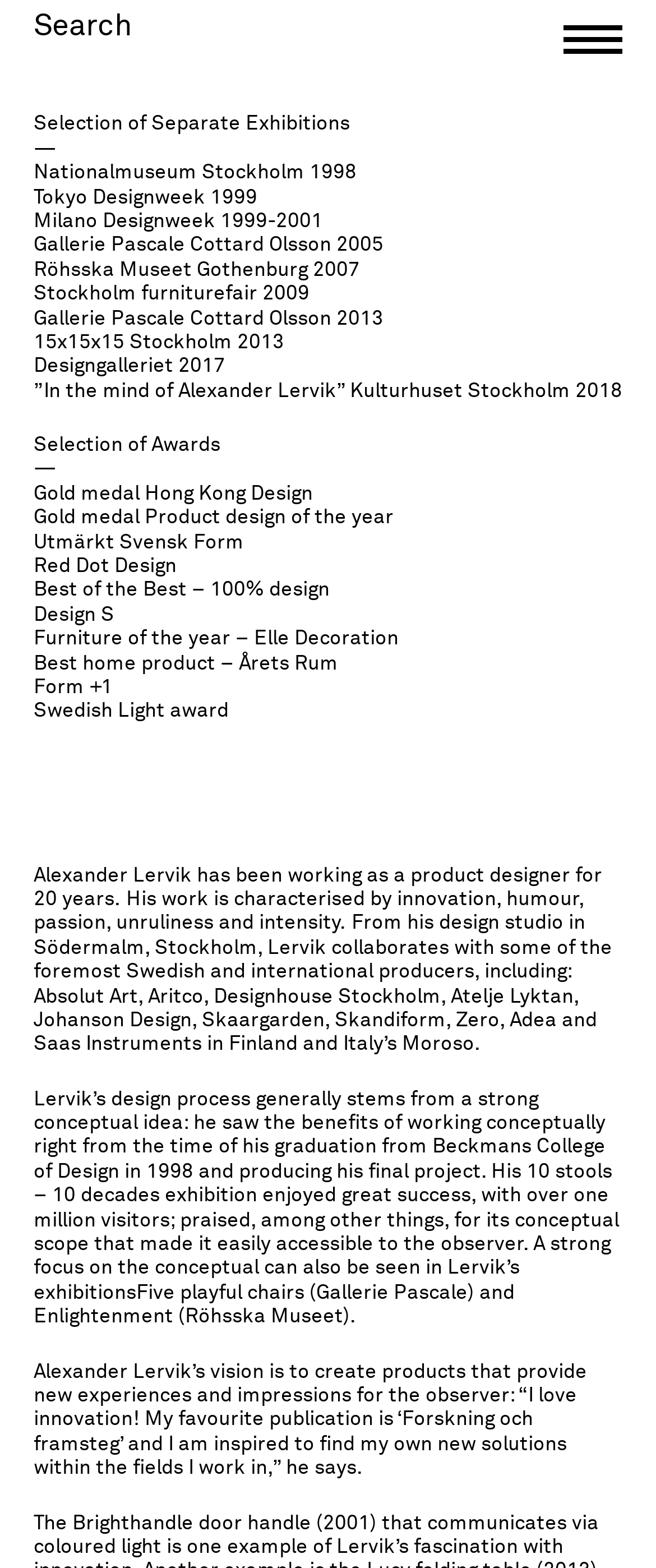Find the bounding box coordinates of the UI element according to this description: "parent_node: STUDIO23 aria-label="Open navigation menu"".

None